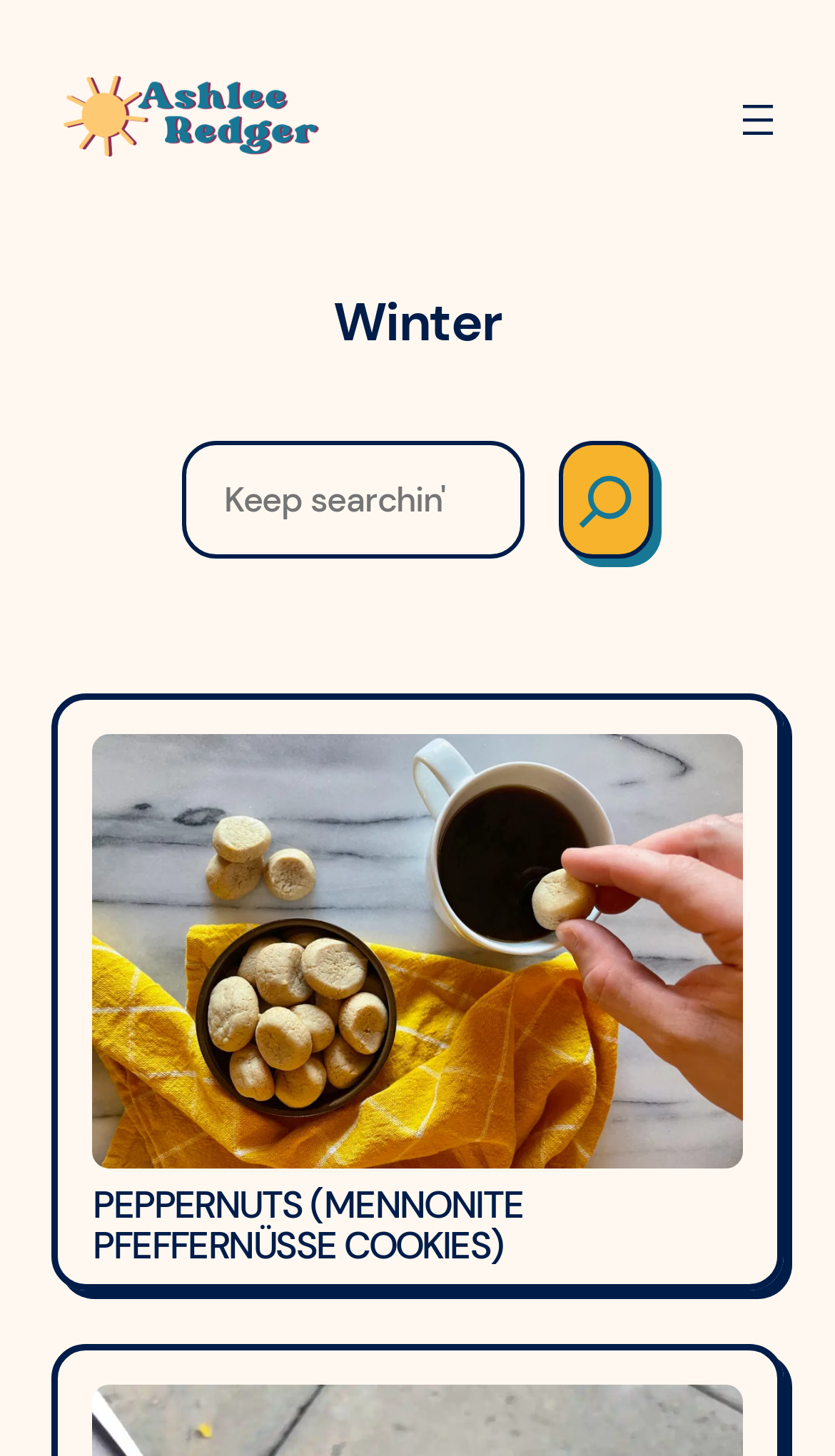Give a complete and precise description of the webpage's appearance.

The webpage is about Winter, specifically featuring Ashlee Redger. At the top left, there is a yellow sun logo with the text "Ashlee Redger" next to it. Below this logo, there is a navigation menu labeled "Archive - Header Menu" that spans across the top of the page. The menu has an "Open menu" button on the right side, accompanied by an icon.

Below the navigation menu, there is a large heading that reads "Winter". Underneath this heading, there is a search bar with a "Search" button and a magnifying glass icon. The search bar is positioned near the top of the page, taking up about a quarter of the page's width.

The main content of the page is a blog post or article about Peppernuts, which are Mennonite Pfeffernüsse Cookies. The post is accompanied by an image that takes up most of the page's width. The image is positioned below the search bar and above the article's title, which is a large heading that reads "PEPPERNUTS (MENNONITE PFEFFERNÜSSE COOKIES)". There is also a link to the article with the same title, positioned below the image.